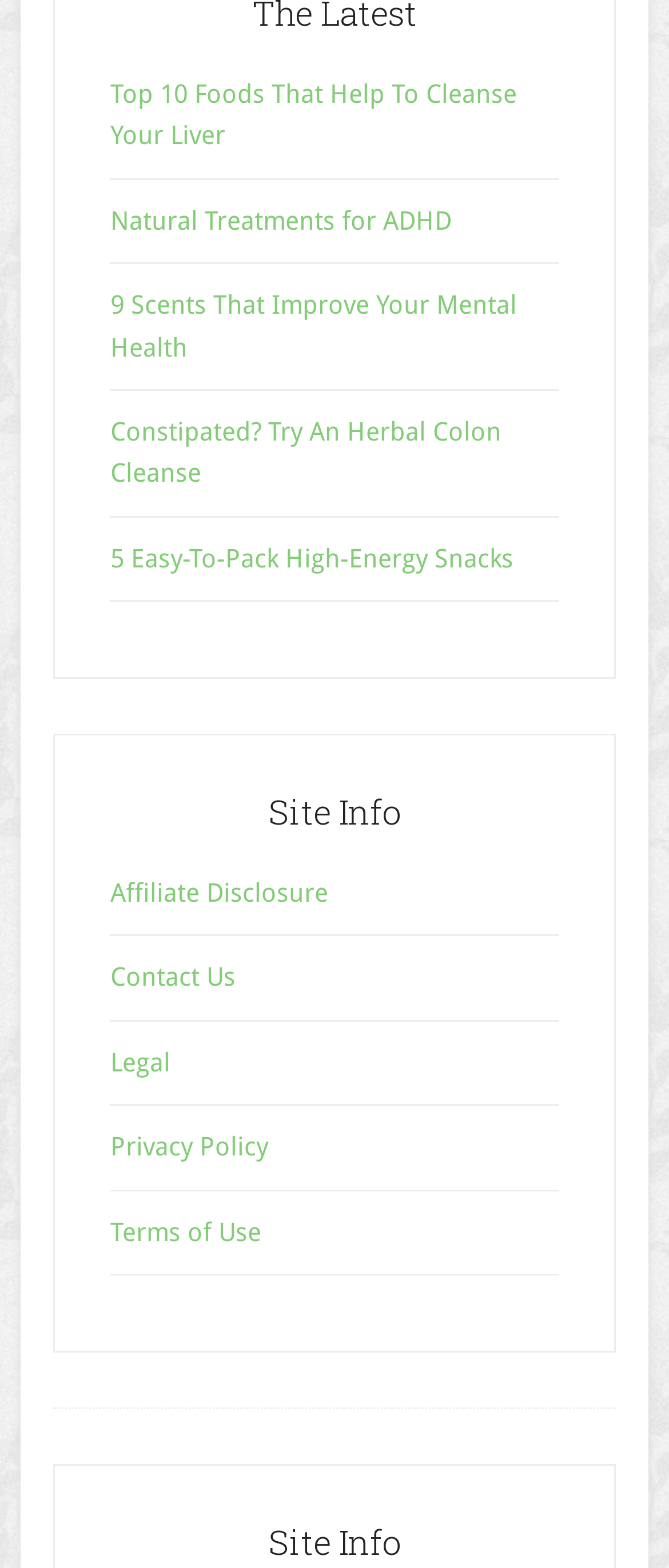What is the purpose of the 'Herbal Colon Cleanse'?
Please provide a detailed answer to the question.

The fourth link on the webpage has the text 'Constipated? Try An Herbal Colon Cleanse', so the purpose of the 'Herbal Colon Cleanse' is to help with constipation.